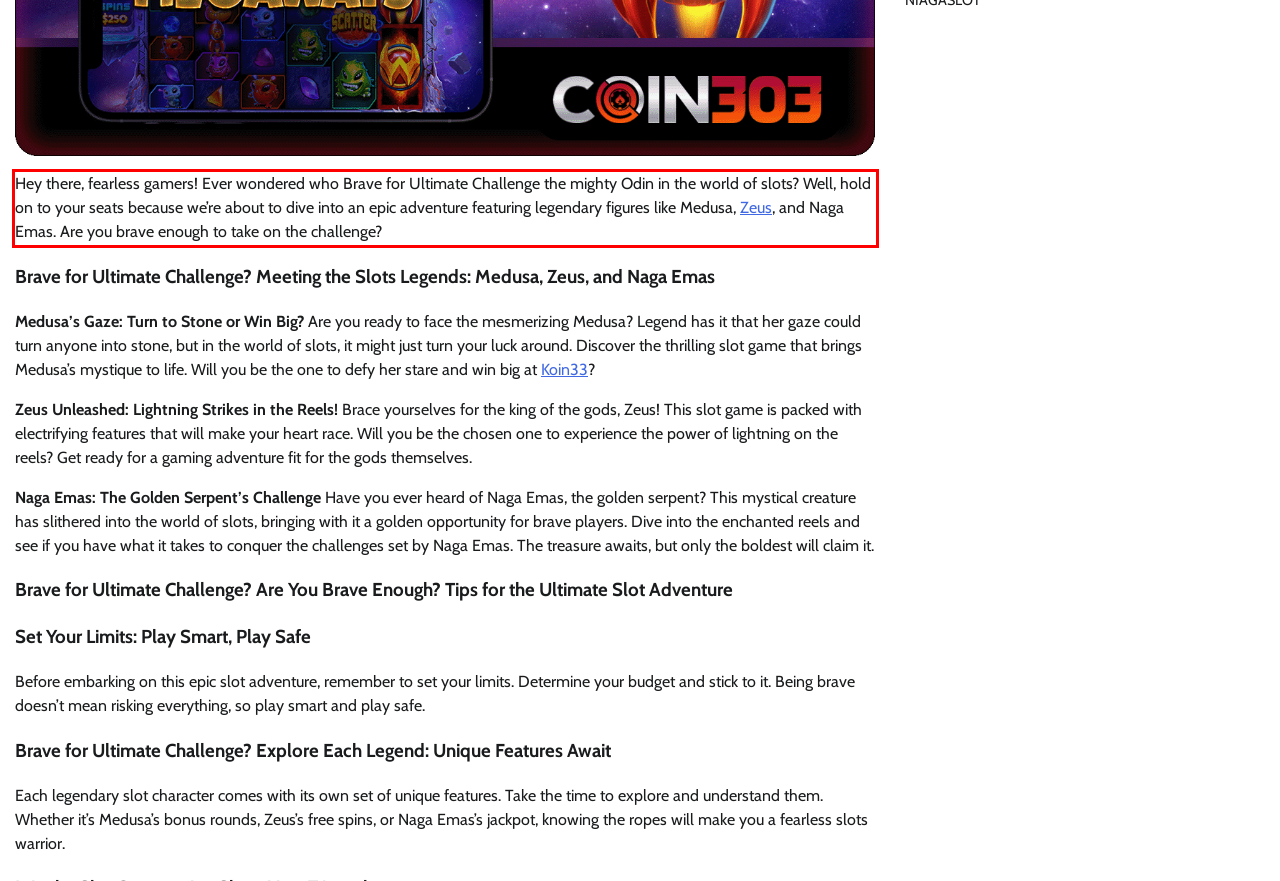By examining the provided screenshot of a webpage, recognize the text within the red bounding box and generate its text content.

Hey there, fearless gamers! Ever wondered who Brave for Ultimate Challenge the mighty Odin in the world of slots? Well, hold on to your seats because we’re about to dive into an epic adventure featuring legendary figures like Medusa, Zeus, and Naga Emas. Are you brave enough to take on the challenge?